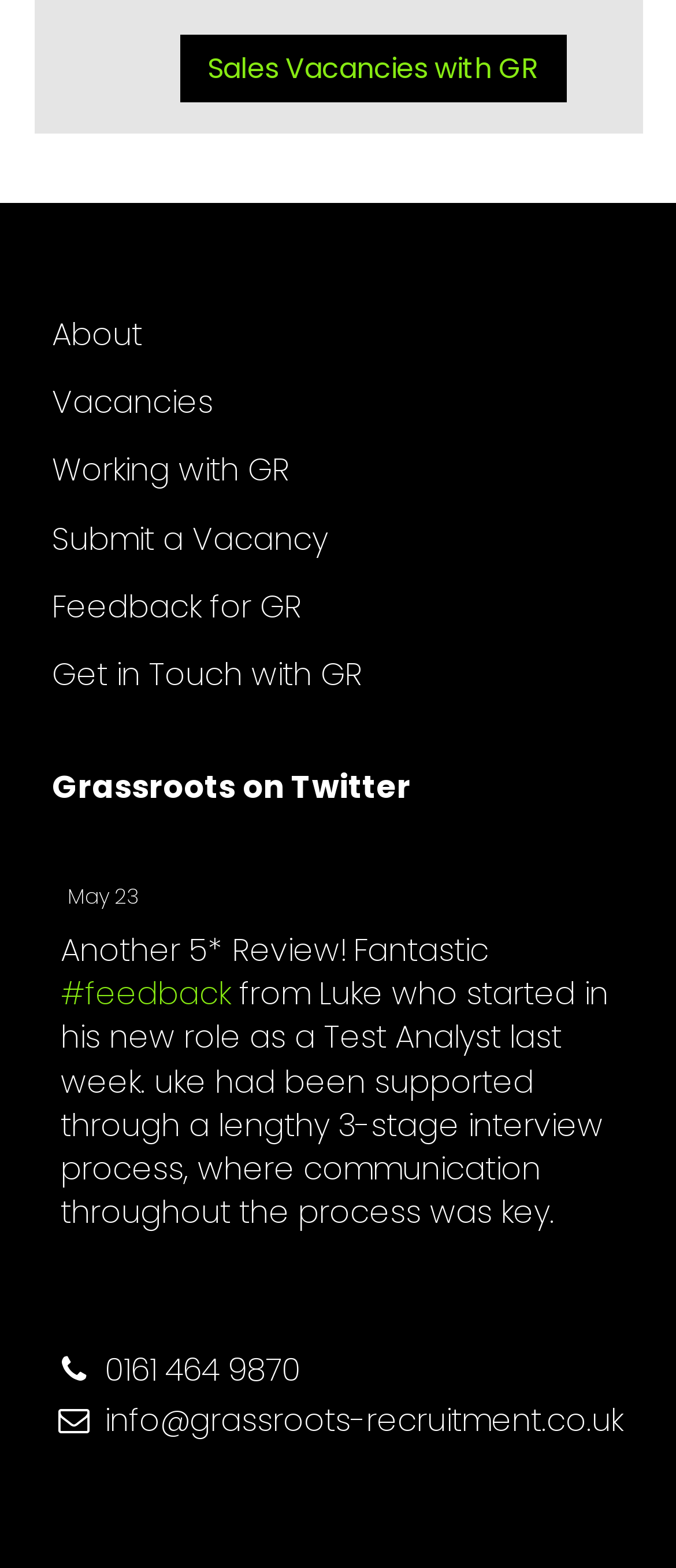Identify the bounding box coordinates of the area that should be clicked in order to complete the given instruction: "Submit a Vacancy". The bounding box coordinates should be four float numbers between 0 and 1, i.e., [left, top, right, bottom].

[0.077, 0.329, 0.485, 0.357]